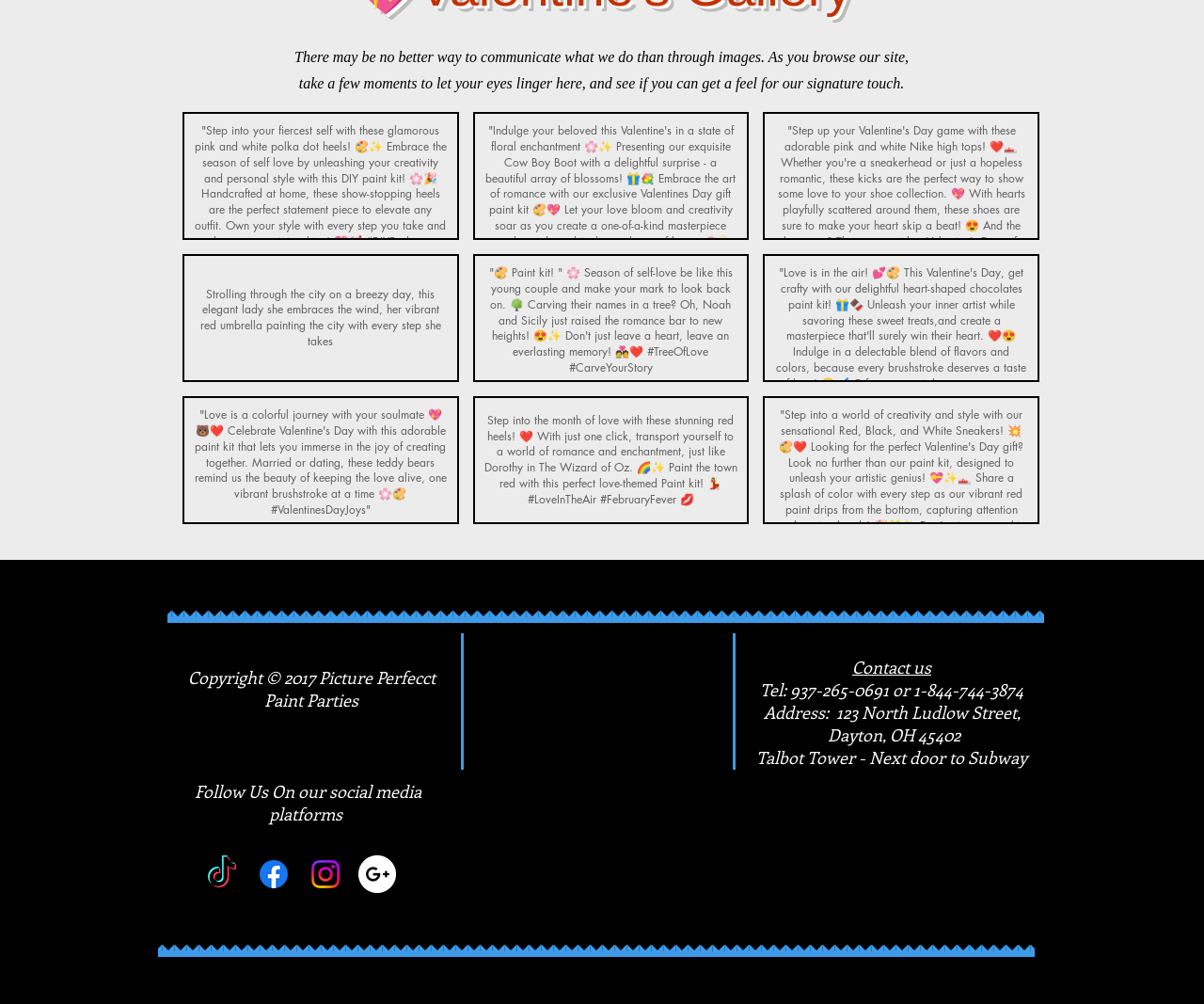Identify the bounding box for the UI element described as: "aria-label="Facebook"". Ensure the coordinates are four float numbers between 0 and 1, formatted as [left, top, right, bottom].

[0.212, 0.852, 0.243, 0.89]